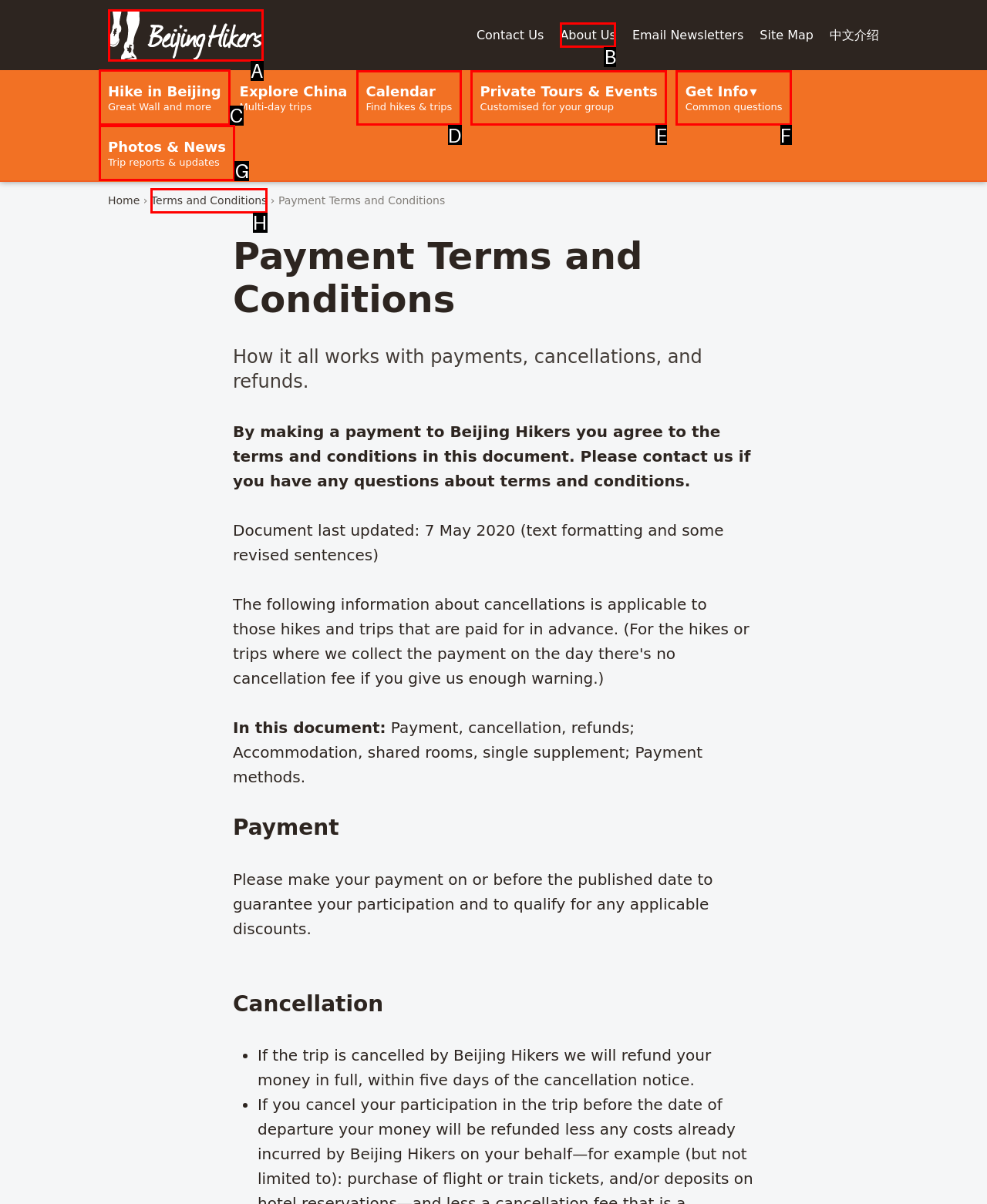Select the correct HTML element to complete the following task: Explore Hike in Beijing Great Wall and more
Provide the letter of the choice directly from the given options.

C